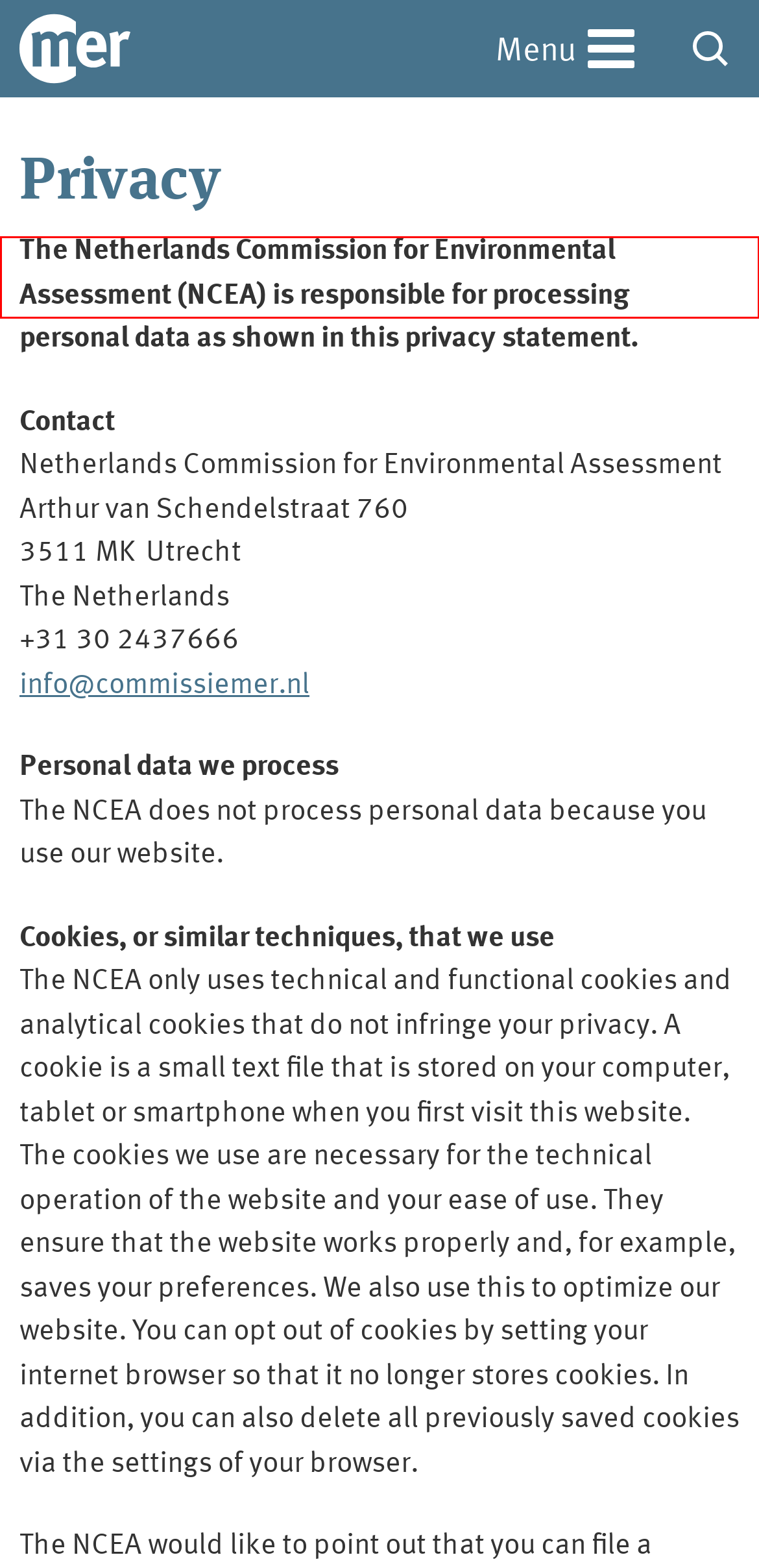Examine the screenshot of the webpage, which has a red bounding box around a UI element. Select the webpage description that best fits the new webpage after the element inside the red bounding box is clicked. Here are the choices:
A. Home - Commissiemer.nl
B. Netherlands Commission for Environmental Assessment - Commissiemer.nl
C. Advice on EIA and SEA - Commissiemer.nl
D. Contact Commissie mer - Commissiemer.nl
E. Reports - Commissiemer.nl
F. Jurisprudence - Commissiemer.nl
G. Een tip of klacht indienen bij de AP | Autoriteit Persoonsgegevens
H. Previously published newsletters - Commissiemer.nl

C